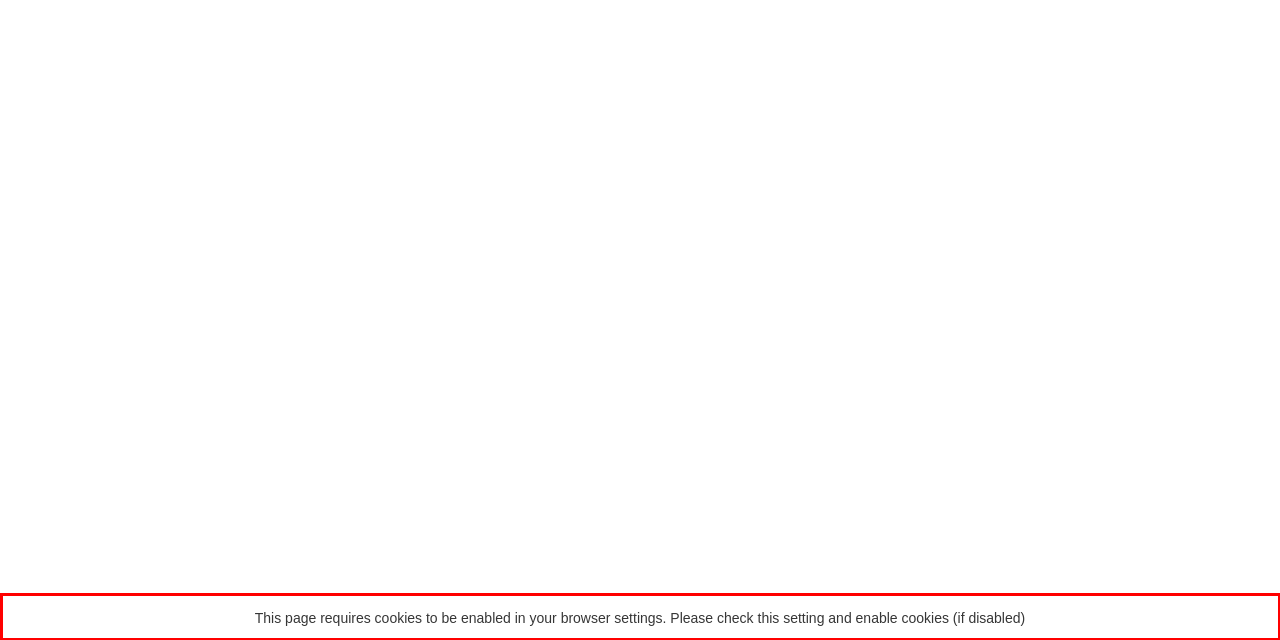Your task is to recognize and extract the text content from the UI element enclosed in the red bounding box on the webpage screenshot.

This page requires cookies to be enabled in your browser settings. Please check this setting and enable cookies (if disabled)